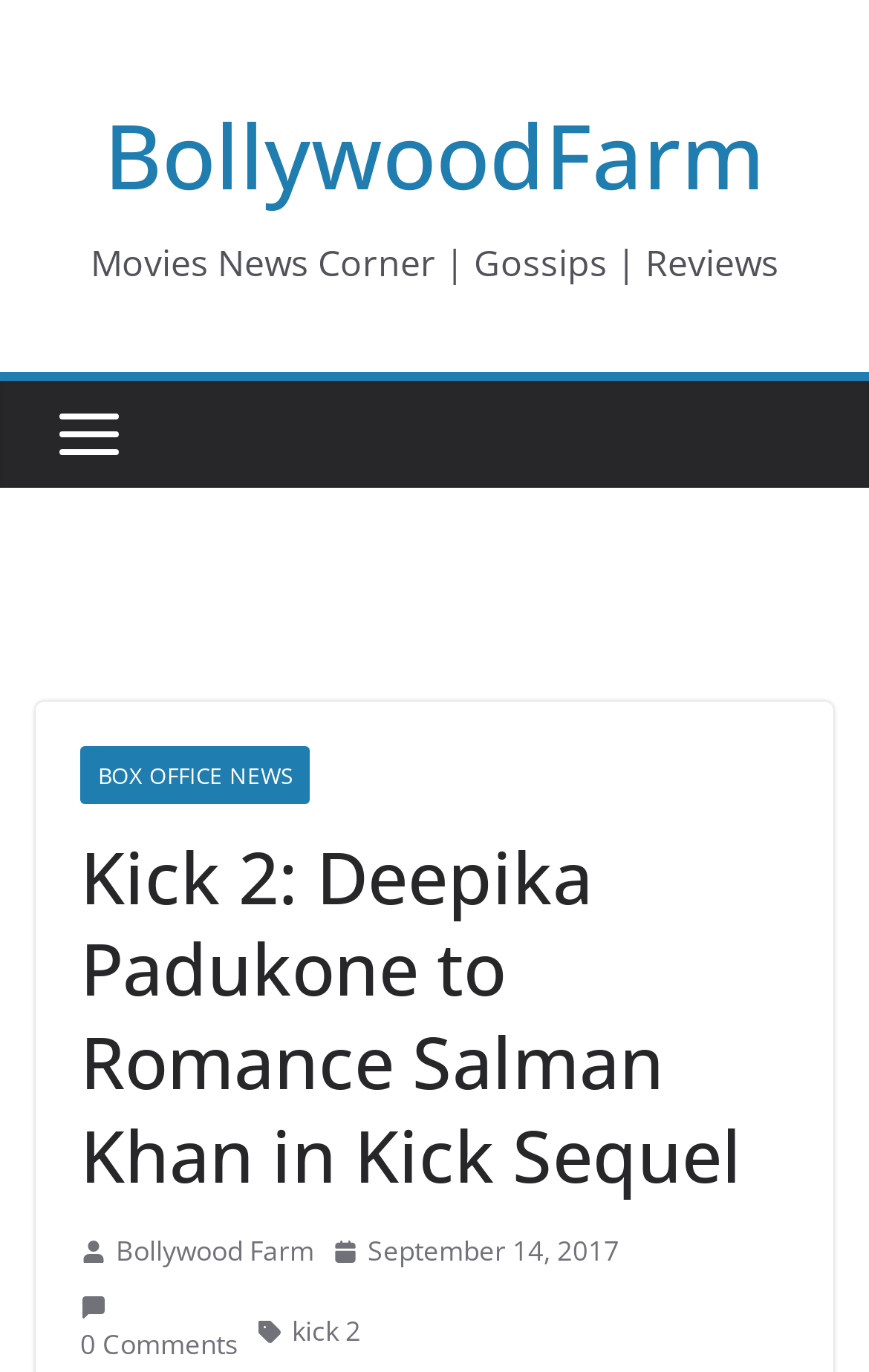Extract the primary header of the webpage and generate its text.

Kick 2: Deepika Padukone to Romance Salman Khan in Kick Sequel